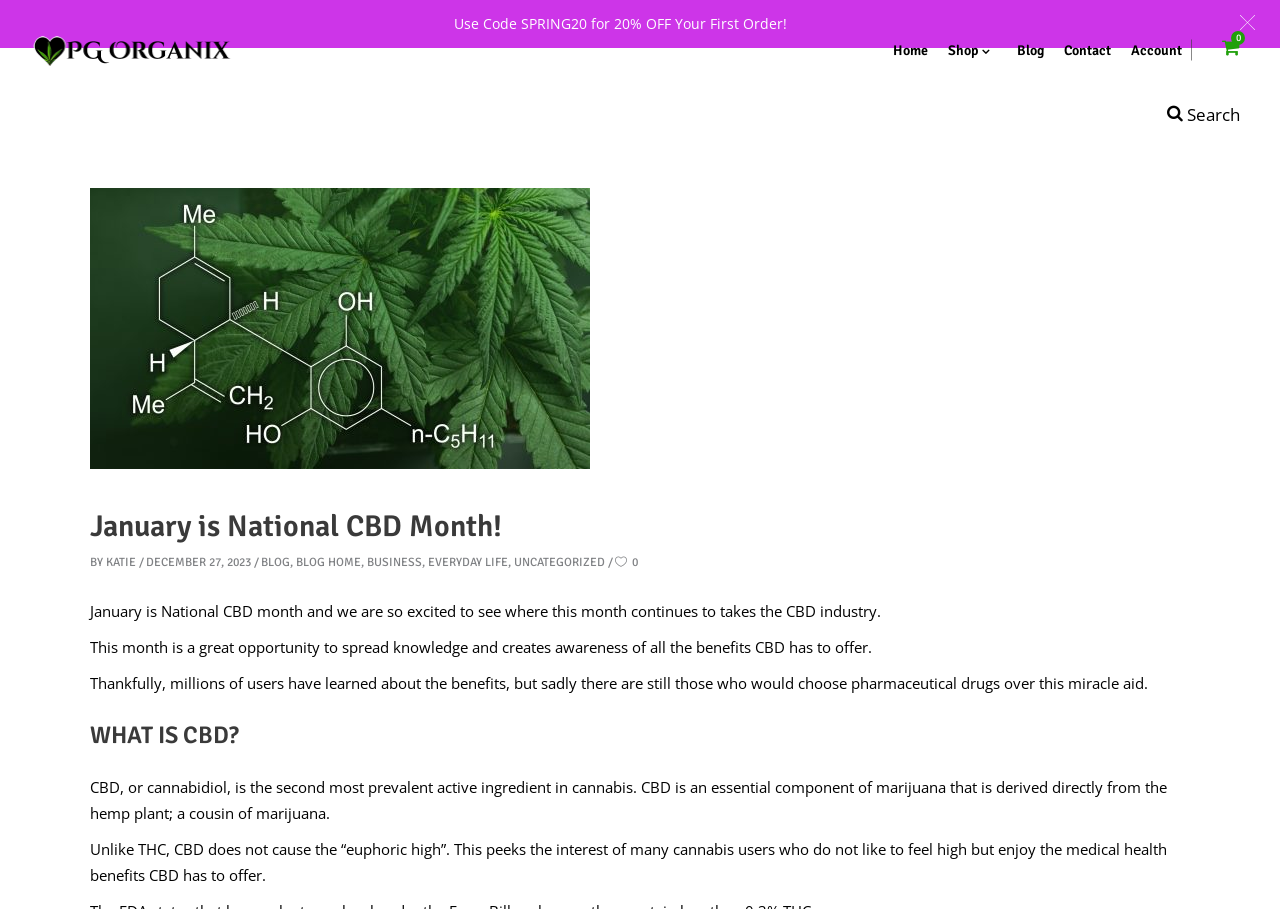Offer a meticulous description of the webpage's structure and content.

The webpage is about National CBD Month, with a focus on spreading knowledge and awareness of the benefits of CBD. At the top left corner, there is a logo consisting of three images: a light logo, a dark logo, and a regular logo. 

On the top navigation bar, there are five links: "Home", "Shop", "Blog", "Contact", and "Account", aligned horizontally from left to right. To the right of the navigation bar, there is a search icon with the text "Search". 

Below the navigation bar, there is a heading that reads "January is National CBD Month!" followed by the author's name "KATIE" and the date "DECEMBER 27, 2023". 

The main content of the webpage is divided into sections. The first section discusses the significance of National CBD Month, with three paragraphs of text. The text explains that this month is an opportunity to spread knowledge and awareness of the benefits of CBD, and that despite its popularity, there are still those who prefer pharmaceutical drugs over CBD.

The second section is headed by "WHAT IS CBD?" and provides information about CBD, its origin, and its effects. The text explains that CBD is a component of cannabis that does not cause a "euphoric high" and is valued for its medical health benefits.

On the top right corner, there is a small table with a link that has a cart icon and the text "0". Below the main content, there is a banner with a promotional message "Use Code SPRING20 for 20% OFF Your First Order!". At the bottom right corner, there is a small image.